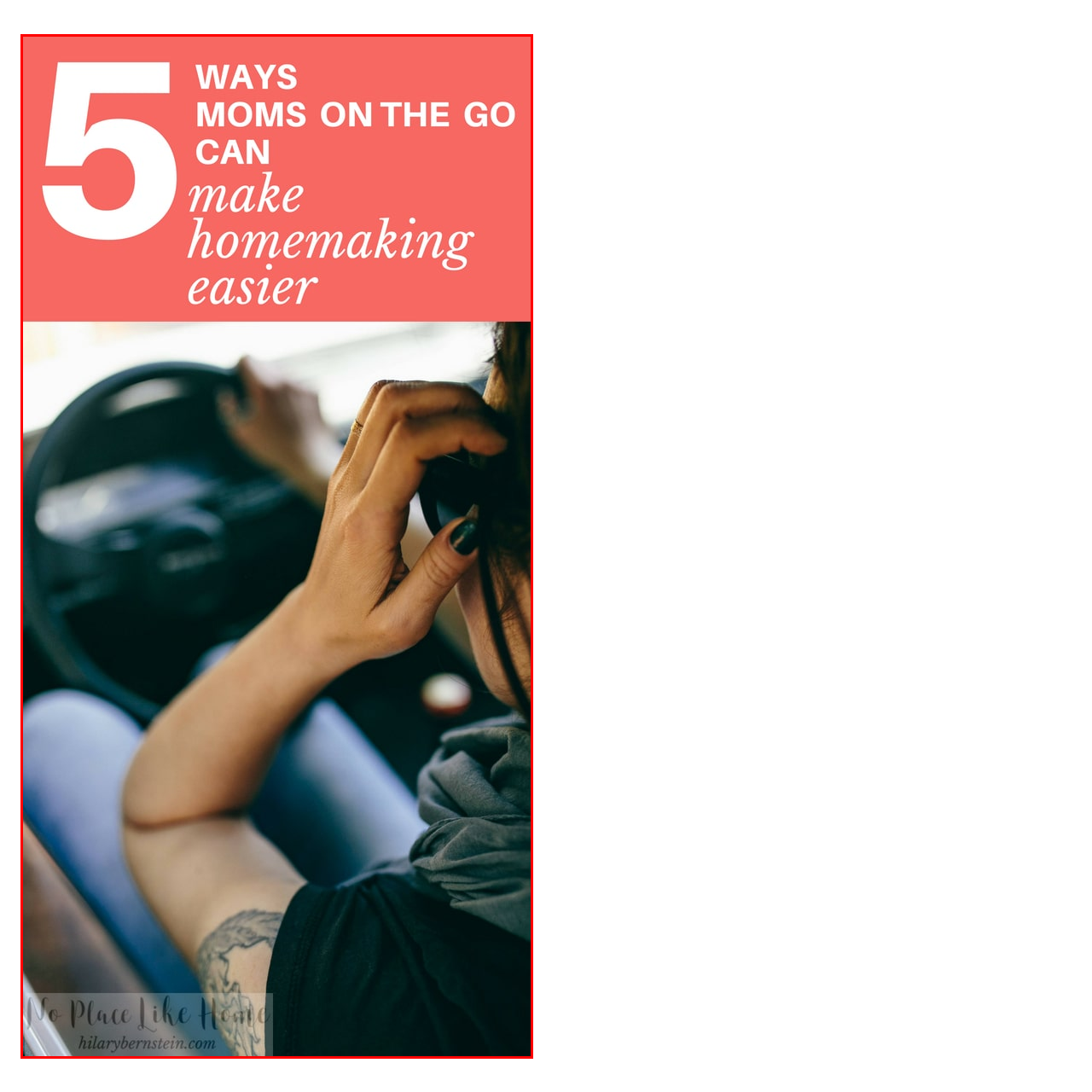Please look at the highlighted area within the red border and provide the answer to this question using just one word or phrase: 
What is the purpose of the bold text?

To provide practical tips